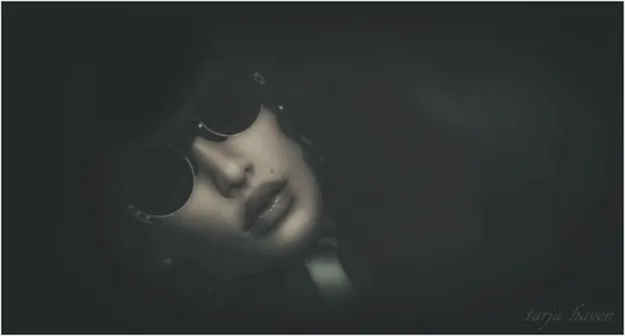Using the information shown in the image, answer the question with as much detail as possible: Who is credited with taking the photograph?

According to the caption, the photograph is credited to Tarja Haven, indicating that she is the photographer responsible for capturing the image.